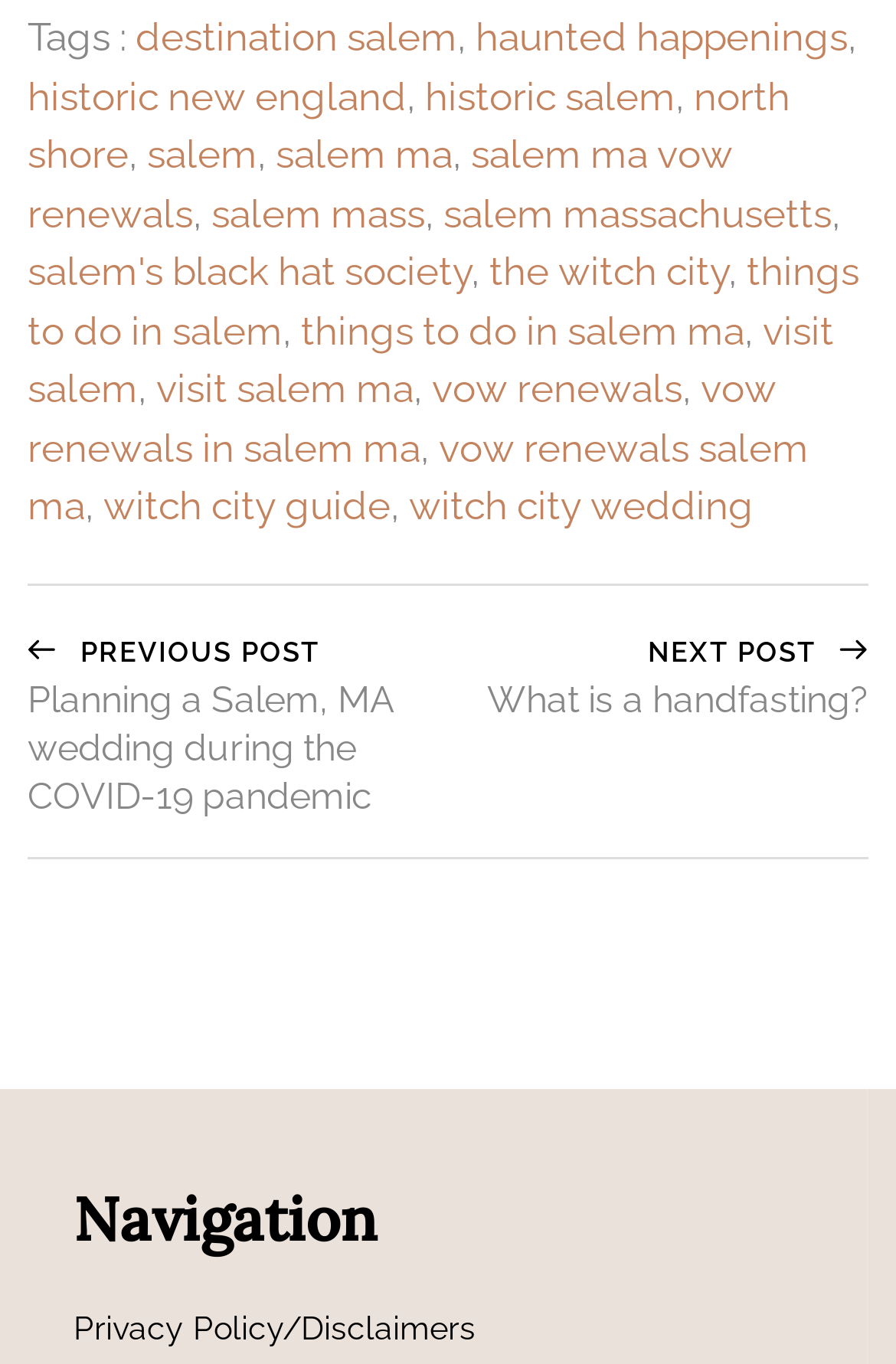Locate the bounding box coordinates of the element you need to click to accomplish the task described by this instruction: "Go to 'Privacy Policy/Disclaimers'".

[0.082, 0.96, 0.531, 0.987]